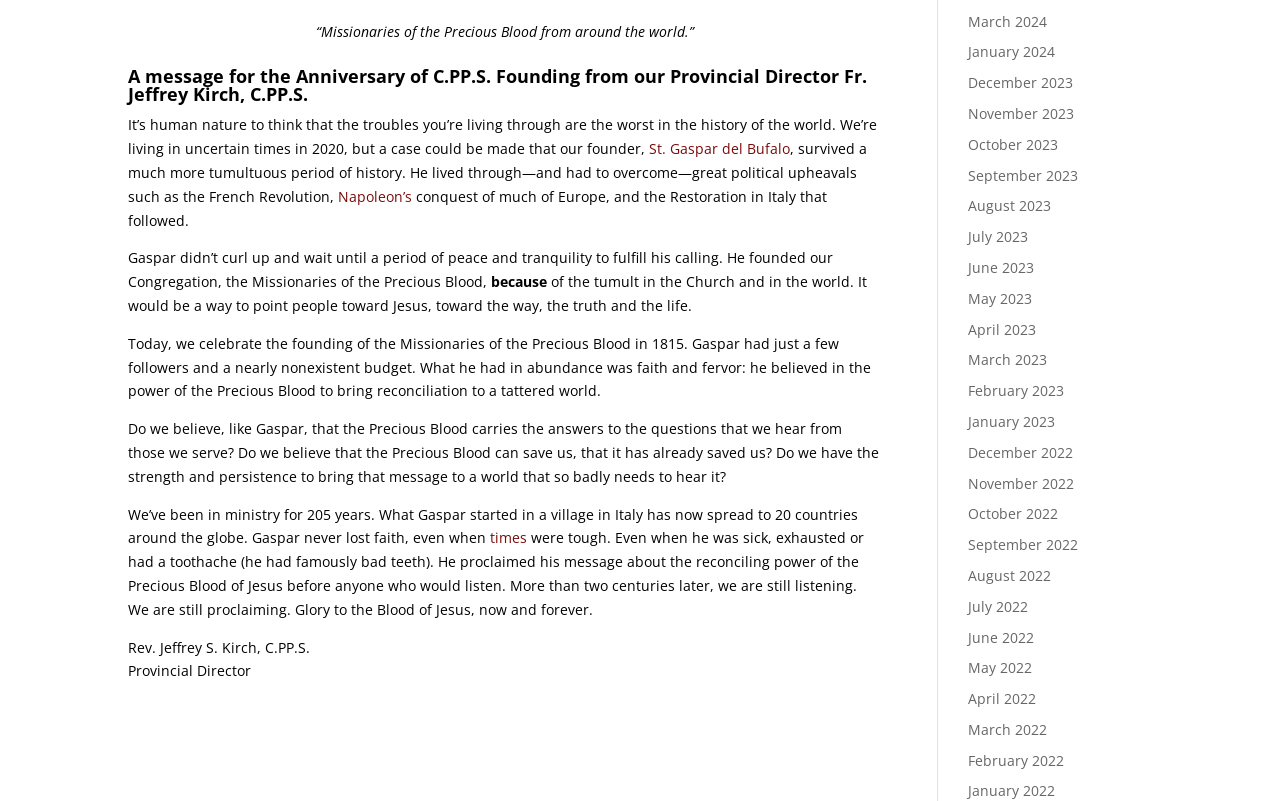Provide the bounding box coordinates of the HTML element described by the text: "Fr. Jeffrey Kirch".

[0.1, 0.08, 0.677, 0.133]